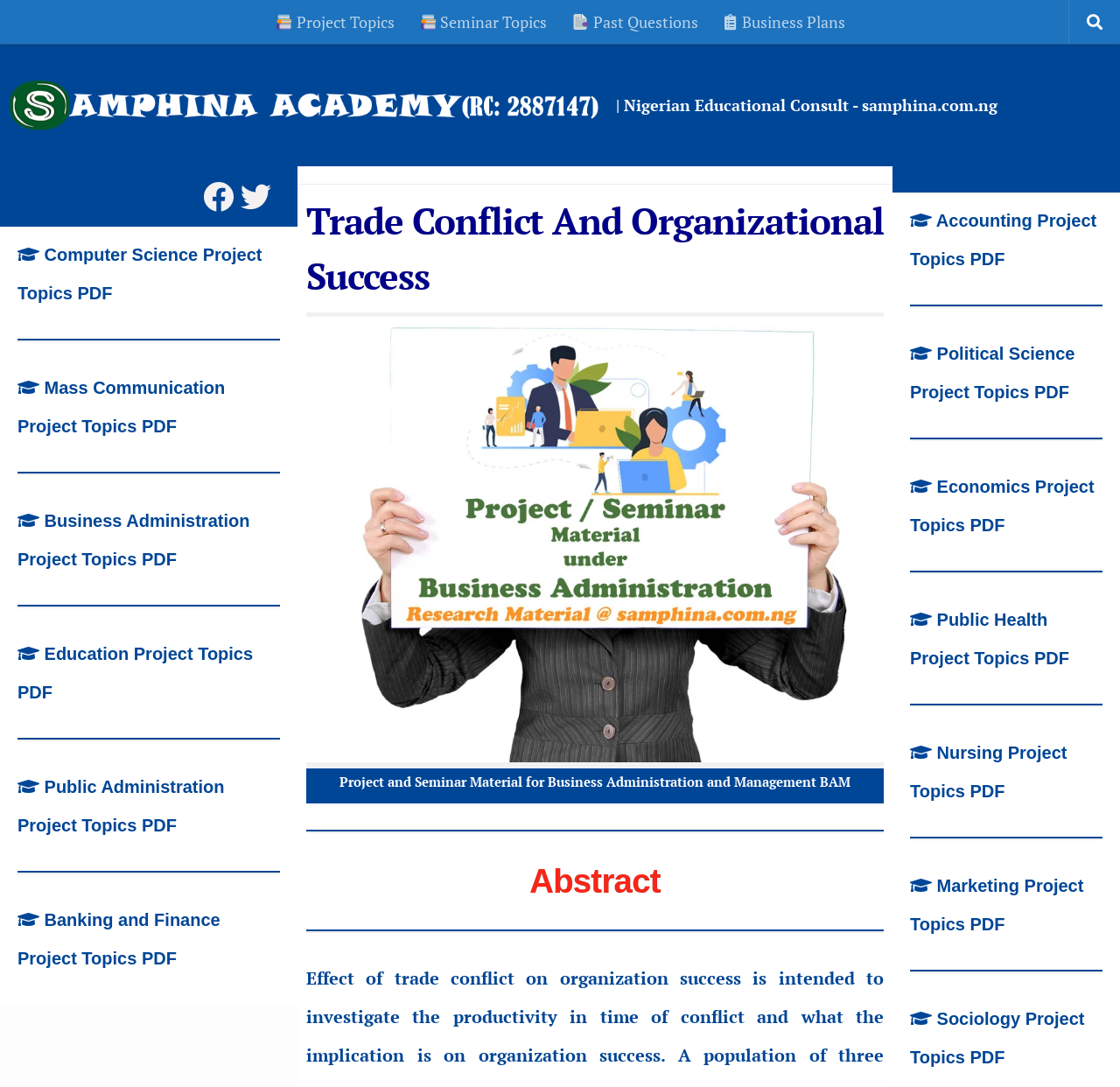Determine the bounding box for the UI element as described: "Skip to content". The coordinates should be represented as four float numbers between 0 and 1, formatted as [left, top, right, bottom].

[0.003, 0.003, 0.144, 0.046]